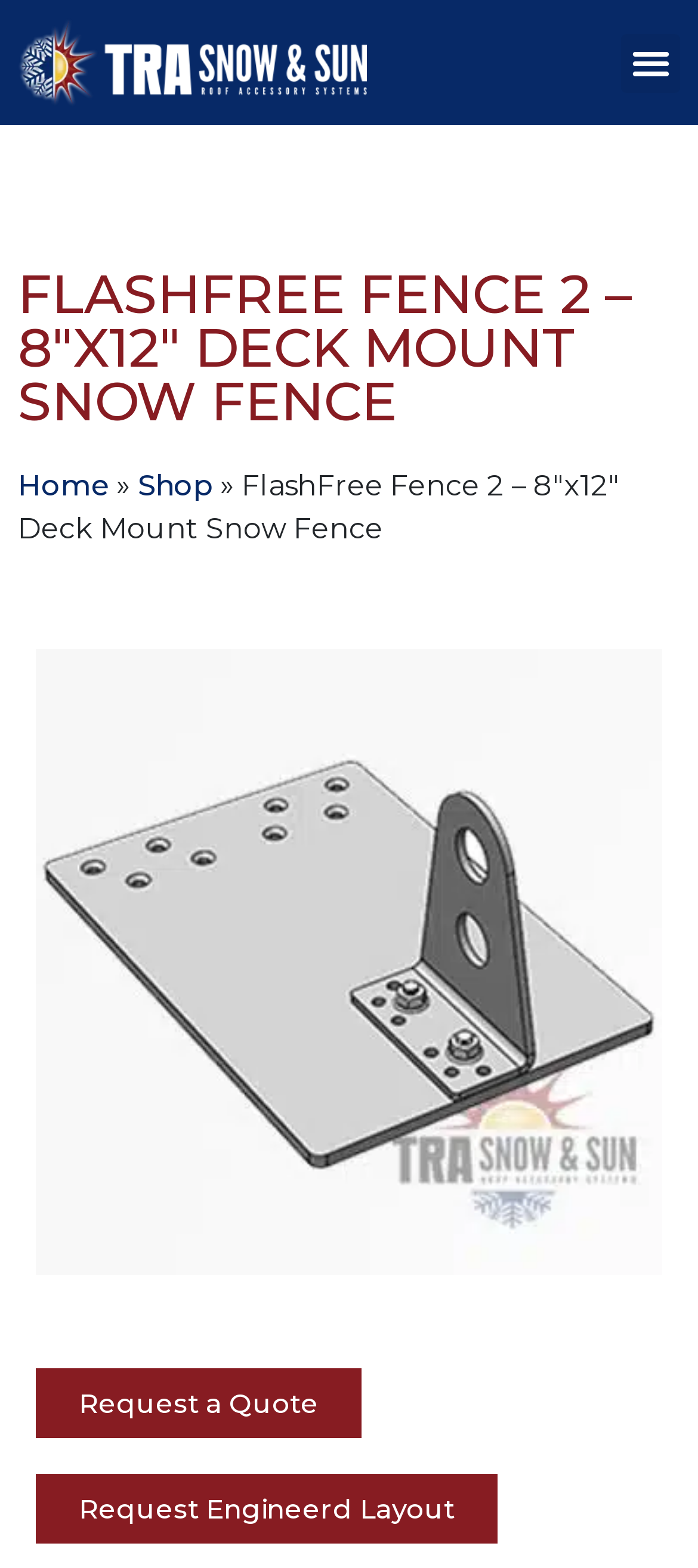Locate the bounding box for the described UI element: "Request Engineerd Layout". Ensure the coordinates are four float numbers between 0 and 1, formatted as [left, top, right, bottom].

[0.051, 0.94, 0.713, 0.985]